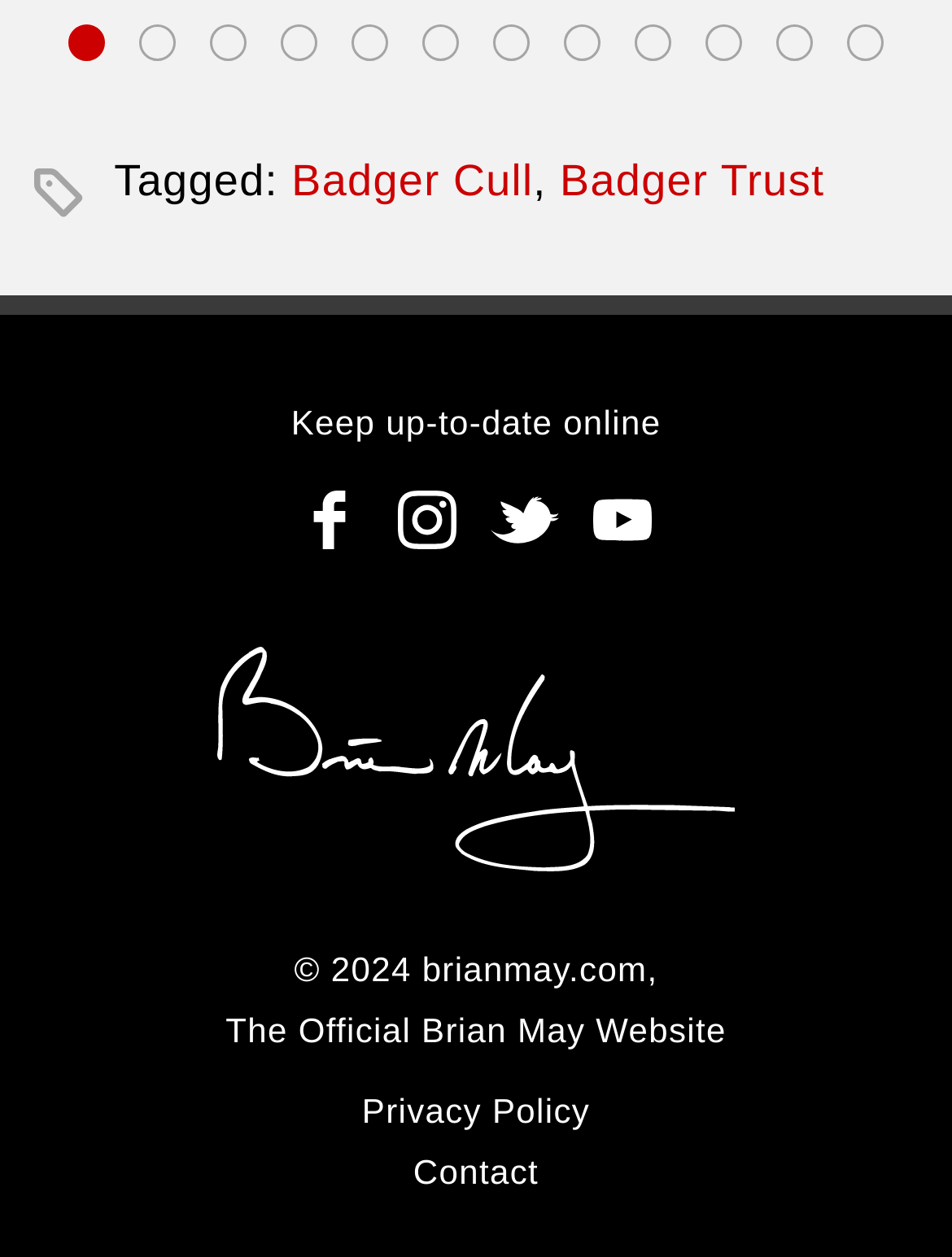Can you identify the bounding box coordinates of the clickable region needed to carry out this instruction: 'Go to slide 1'? The coordinates should be four float numbers within the range of 0 to 1, stated as [left, top, right, bottom].

[0.054, 0.01, 0.128, 0.058]